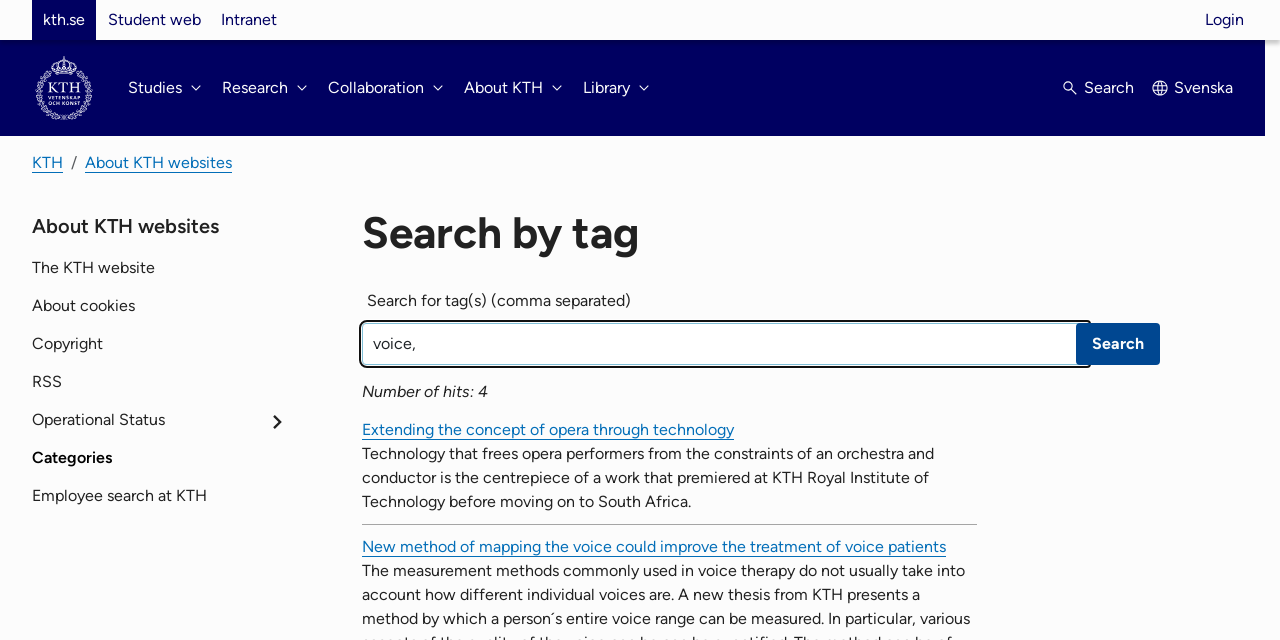Based on what you see in the screenshot, provide a thorough answer to this question: What is the topic of the first search result?

The first search result is a link titled 'Extending the concept of opera through technology', which suggests that the topic of this result is related to the use of technology in opera.